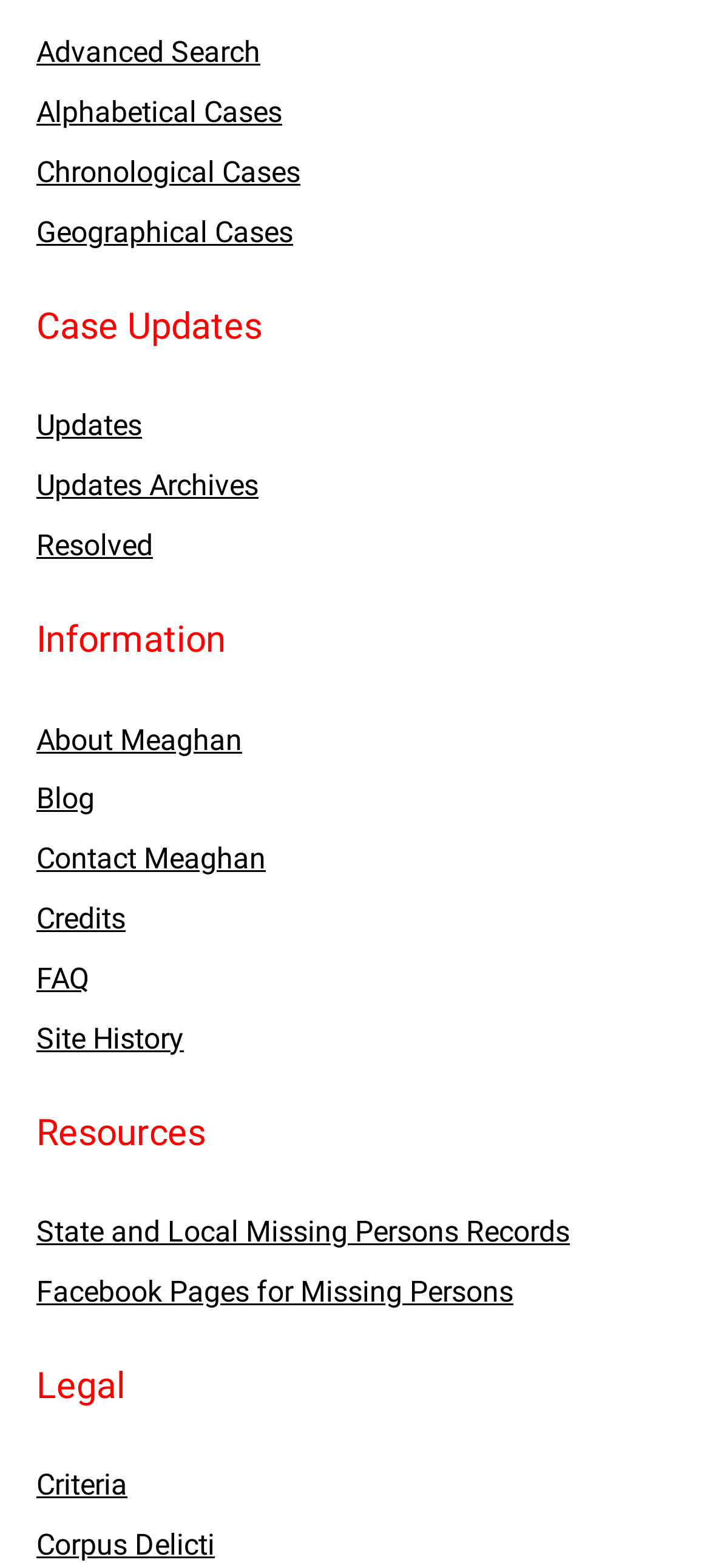Can you specify the bounding box coordinates of the area that needs to be clicked to fulfill the following instruction: "Read case updates"?

[0.051, 0.191, 0.949, 0.225]